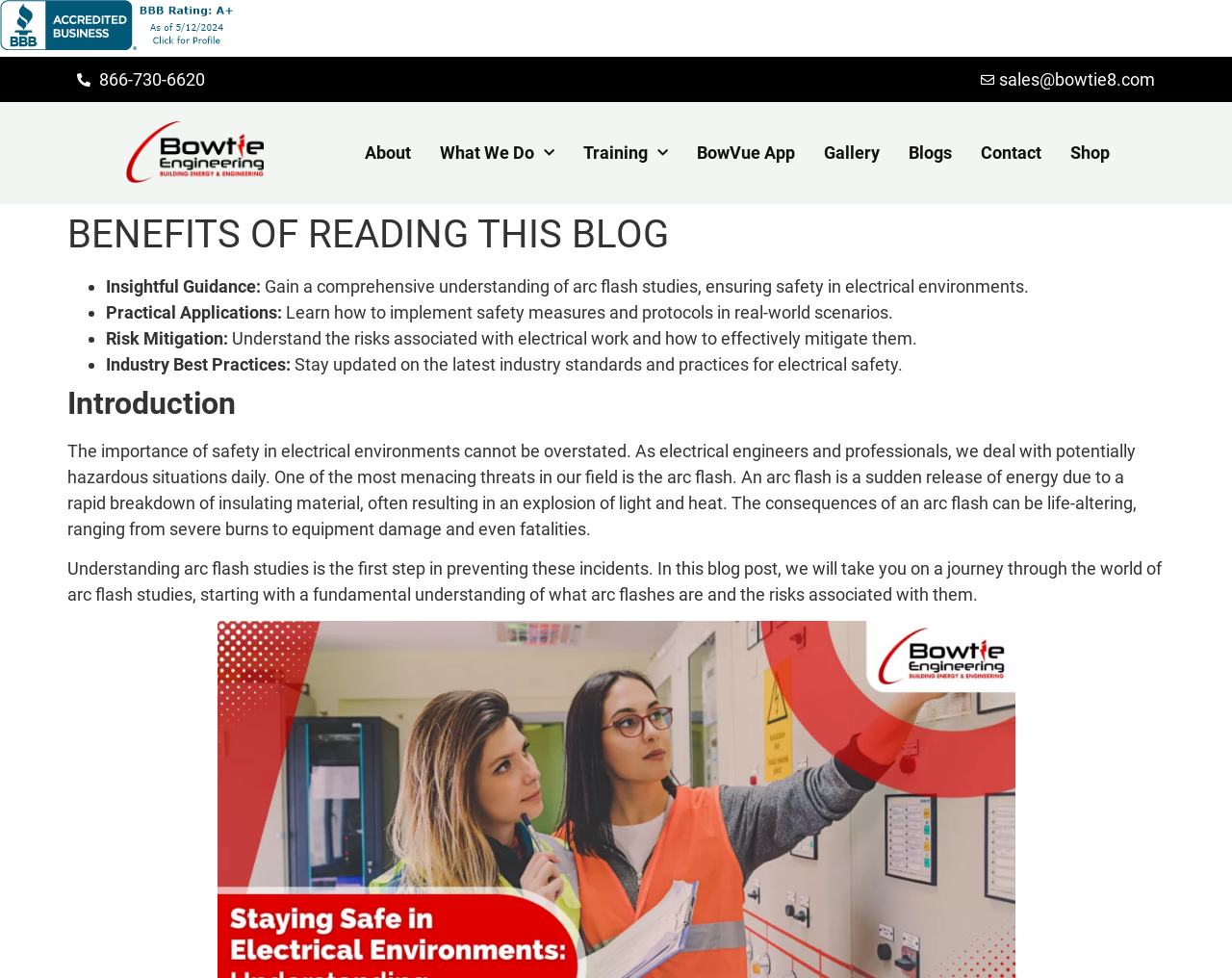What is the company name?
Using the image as a reference, deliver a detailed and thorough answer to the question.

The company name can be found in the top-left corner of the webpage, where the logo is located. The logo is accompanied by the text 'Bowtie Engineering', which is also a link.